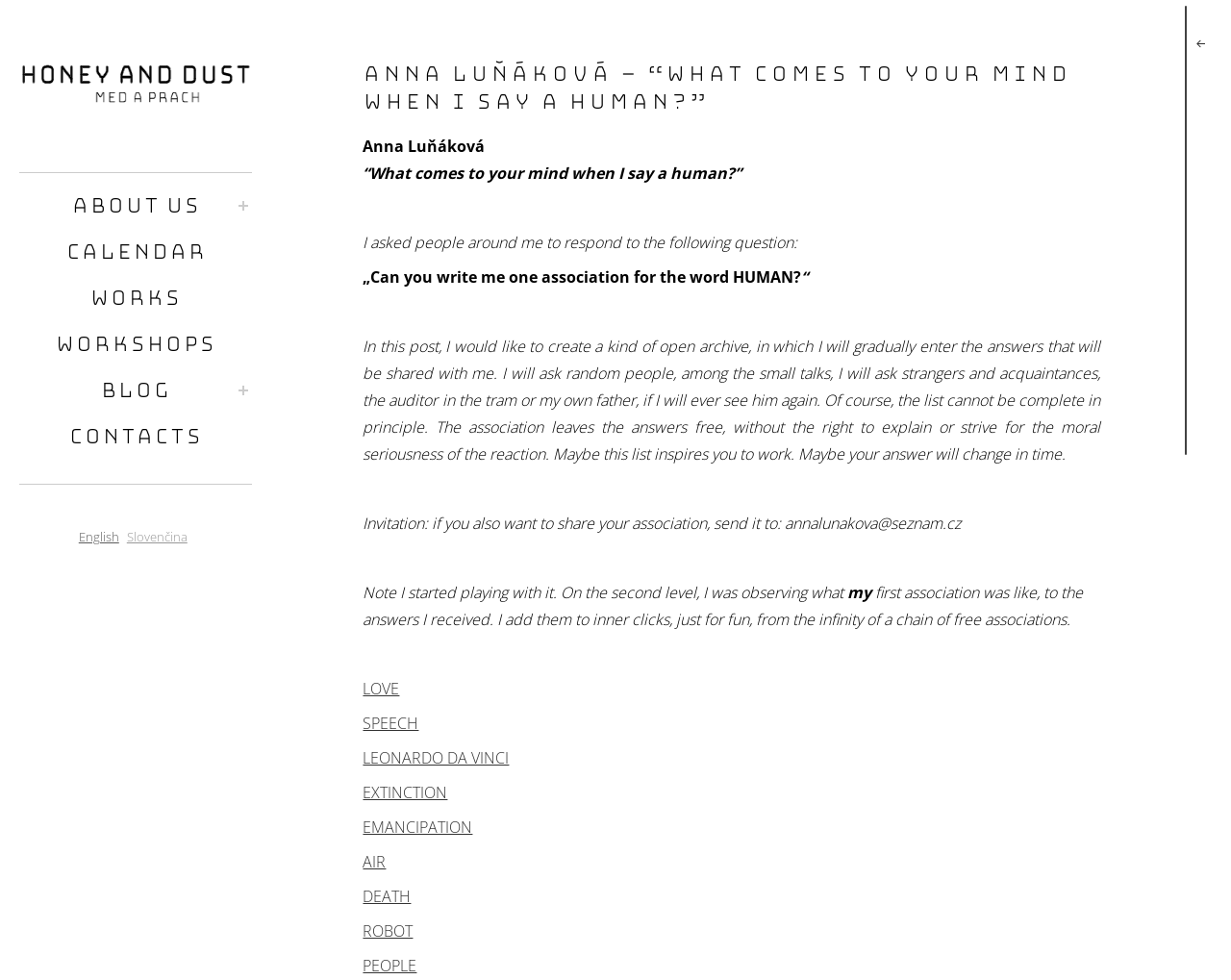Identify the bounding box coordinates of the part that should be clicked to carry out this instruction: "switch to English language".

[0.064, 0.539, 0.097, 0.556]